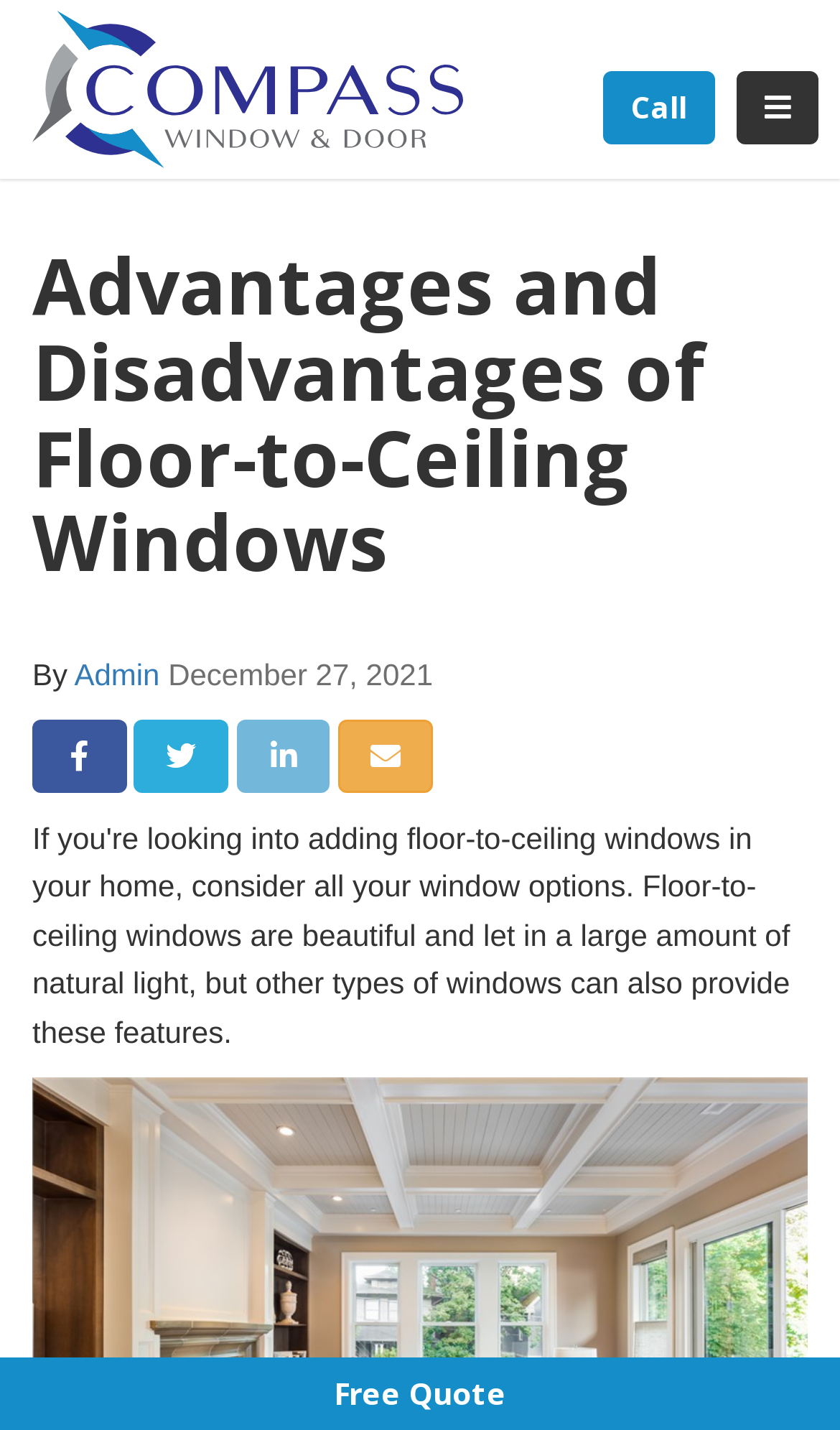Explain the contents of the webpage comprehensively.

The webpage is about floor-to-ceiling windows, specifically discussing their advantages and disadvantages. At the top left corner, there is a logo of Compass Window and Door, which is an image linked to the company's website. Next to the logo, there is a button to toggle navigation. On the top right corner, there is a call button.

Below the navigation section, there is a prominent heading that reads "Advantages and Disadvantages of Floor-to-Ceiling Windows". This heading spans almost the entire width of the page. 

Underneath the heading, there is a section with text that starts with "By" followed by a link to the author "Admin" and a timestamp of December 27, 2021. This section is positioned near the top left area of the page.

Below this section, there are four social media sharing links, aligned horizontally, allowing users to share the content on Facebook, Twitter, LinkedIn, and via Email. These links are positioned near the top area of the page, slightly below the author and timestamp section.